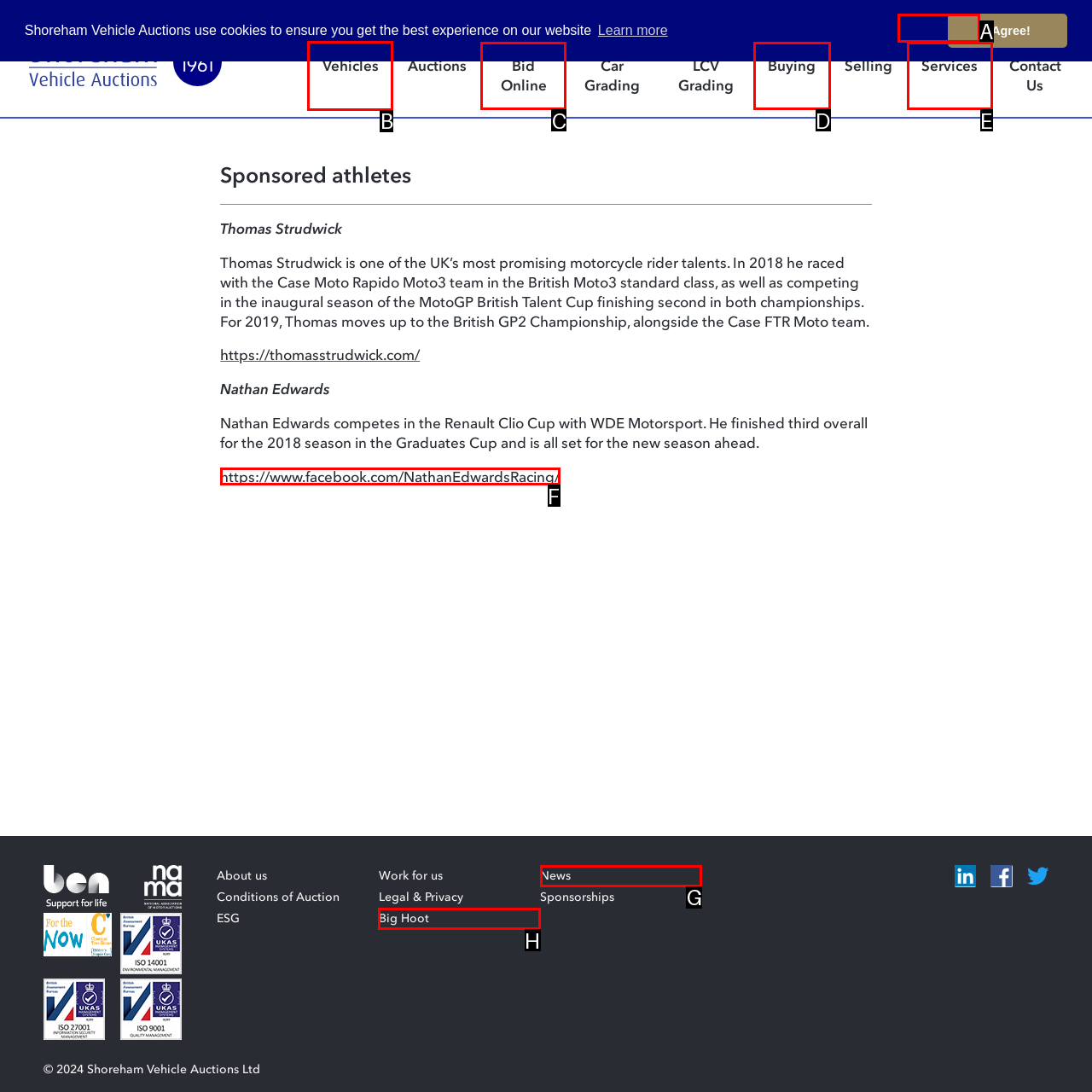From the given options, indicate the letter that corresponds to the action needed to complete this task: Click the 'Vehicles' link. Respond with only the letter.

B